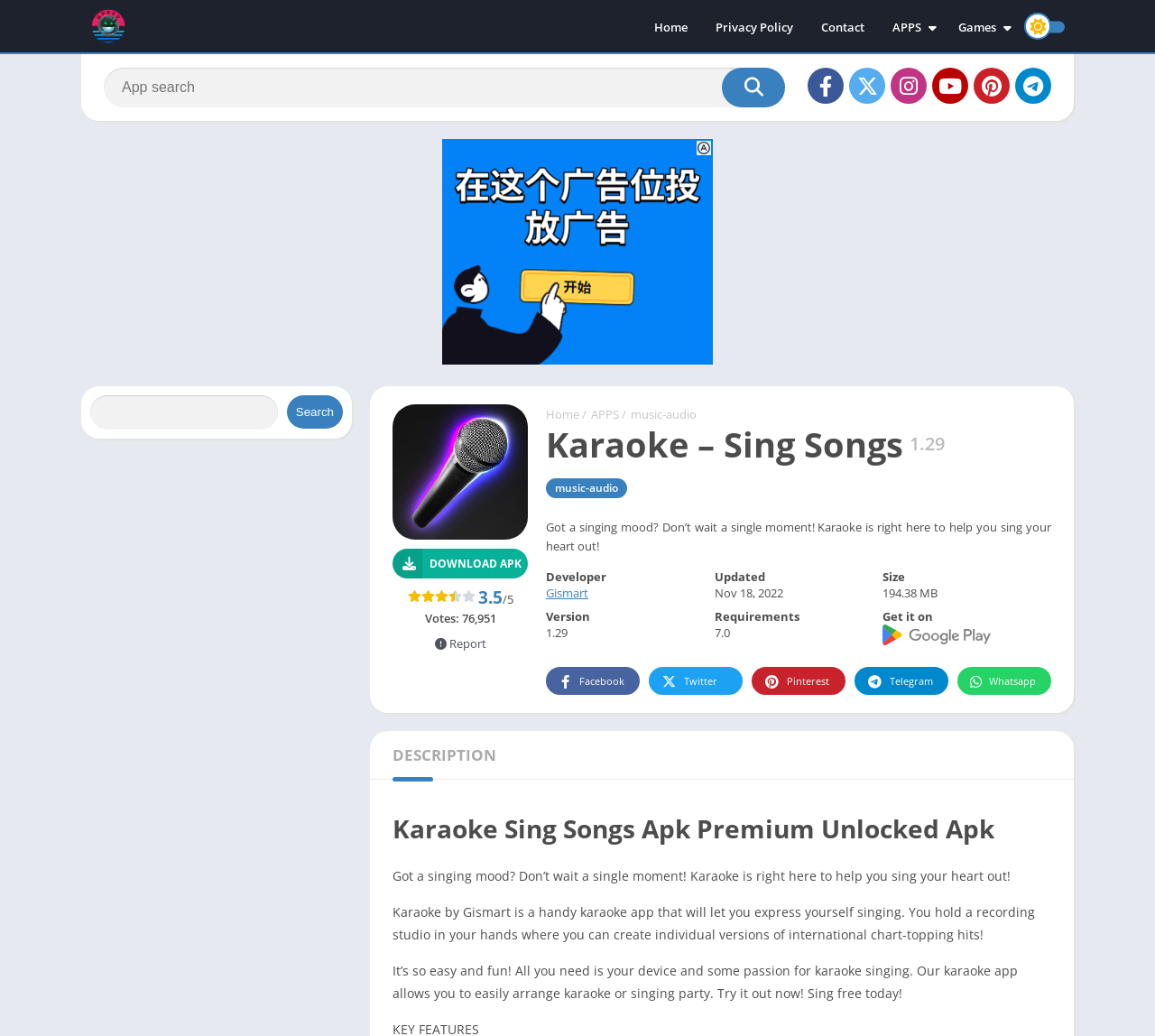What is the size of the app?
Could you answer the question with a detailed and thorough explanation?

The size of the app can be found in the section below the app description, where it says 'Size: 194.38 MB'.